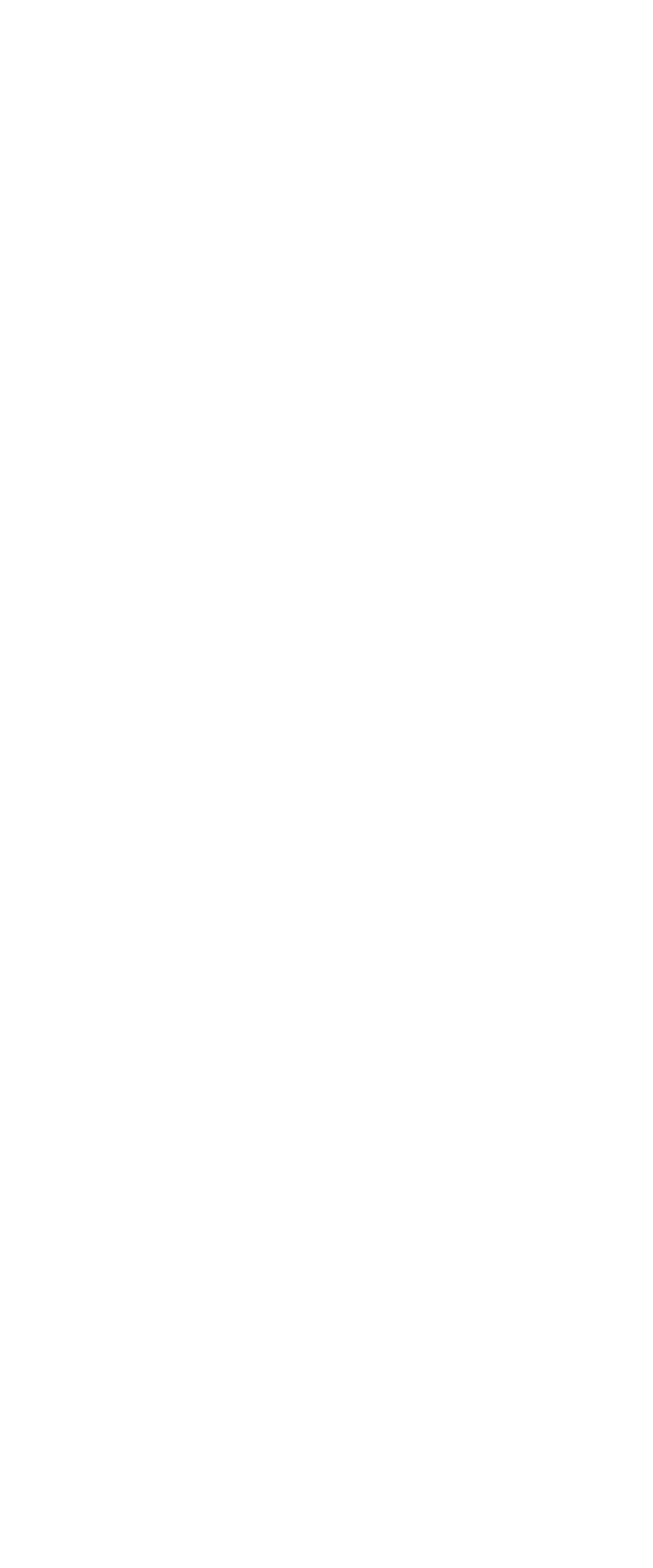Locate the bounding box coordinates of the segment that needs to be clicked to meet this instruction: "Access my account".

None